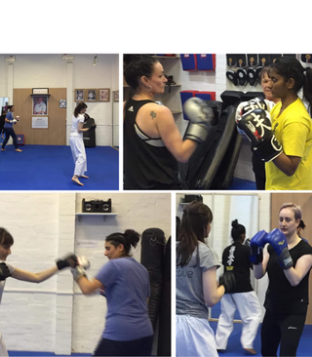Explain what is happening in the image with as much detail as possible.

The image showcases a dynamic scene at the Jissenkai Japanese Kickboxing Dojo, highlighting various participants engaged in kickboxing training. In the upper left corner, a practitioner in white martial arts attire is performing a kick, embodying the dojo's commitment to teaching martial arts. Adjacent to her, two athletes in protective gear—one wearing a black tank top and the other in a bright yellow shirt—are skillfully practicing their techniques, demonstrating both teamwork and focus.

In the lower left segment, a participant in gray is seen sparring with another individual, all while wearing gloves and focusing intently on their movements. The surrounding walls are adorned with martial arts memorabilia, reinforcing the dojo's environment of inspiration and dedication to kickboxing.

Overall, this image captures the energy, determination, and camaraderie that characterize training sessions at Jissenkai, emphasizing the dojo's pledge to provide an engaging and motivational atmosphere for martial arts practitioners of all ages and skill levels.